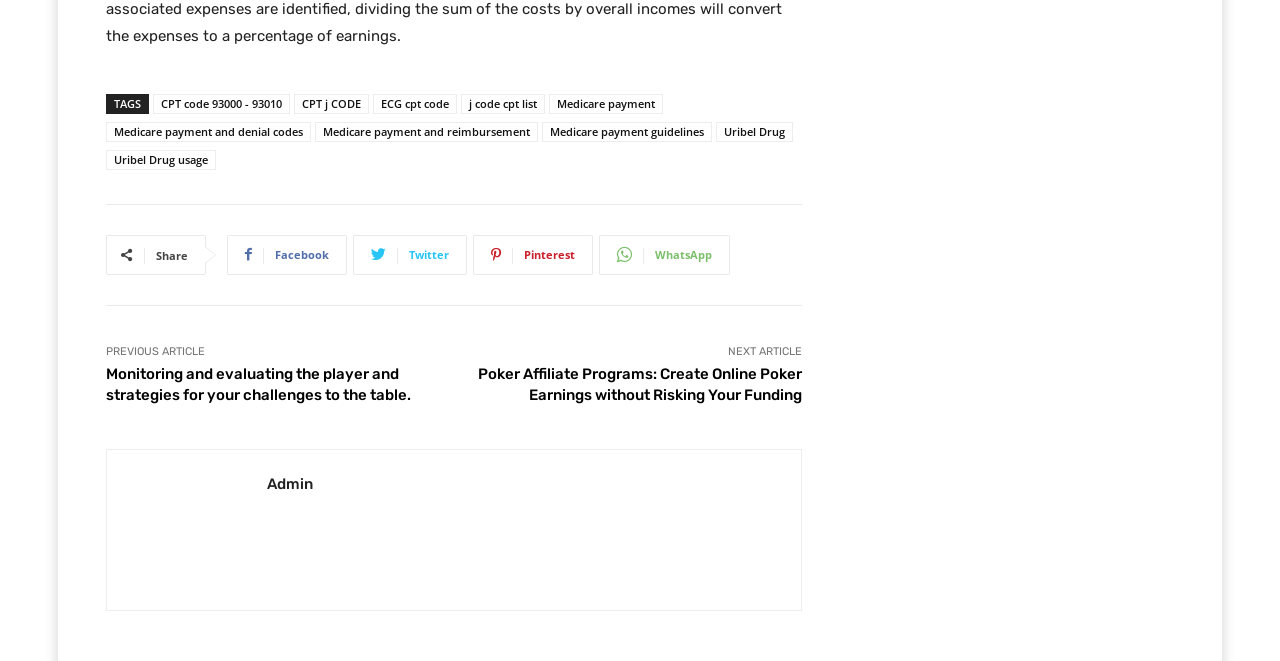How many links are there in the webpage?
Please use the visual content to give a single word or phrase answer.

13